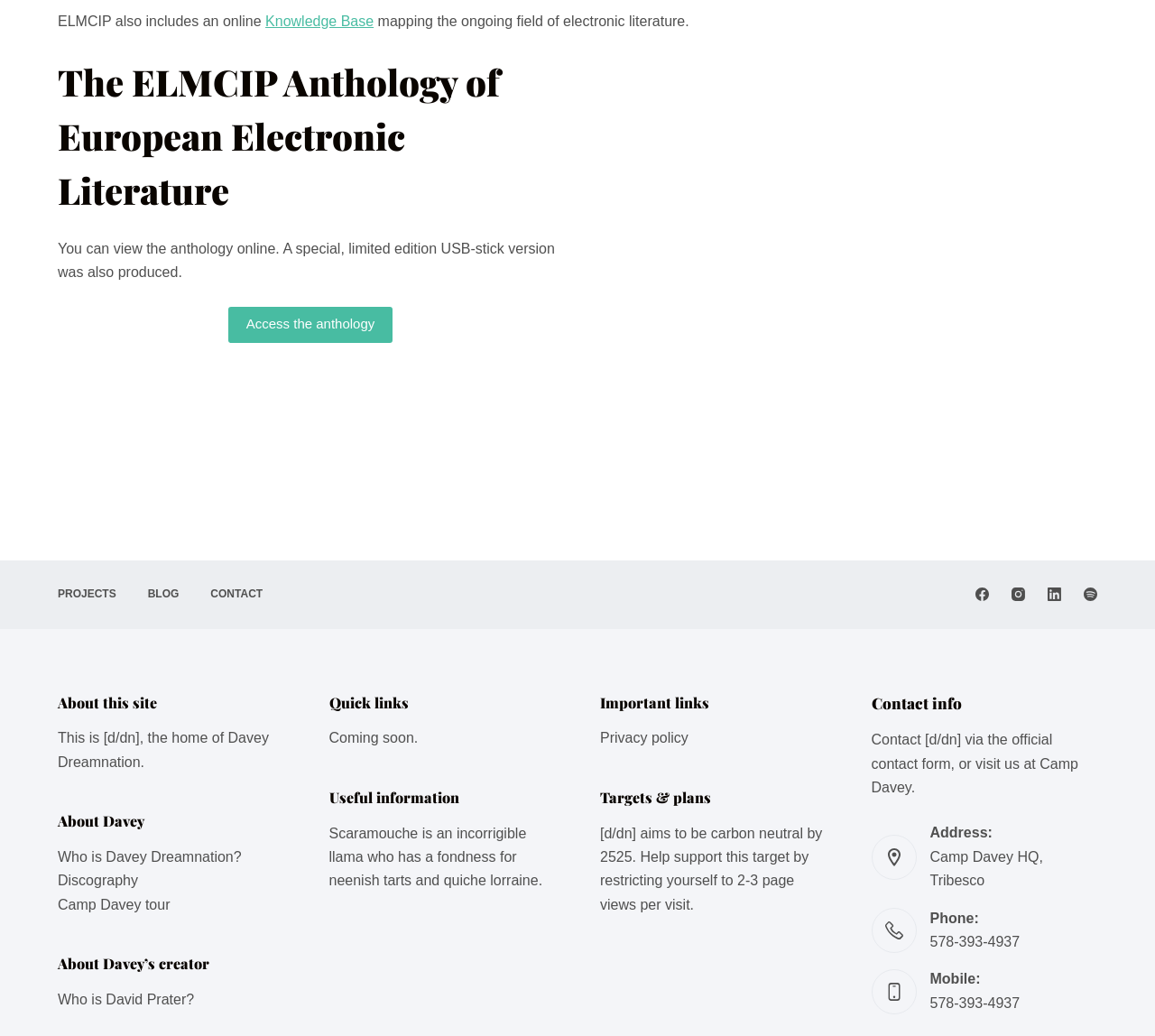Using the provided element description "Camp Davey tour", determine the bounding box coordinates of the UI element.

[0.05, 0.866, 0.147, 0.881]